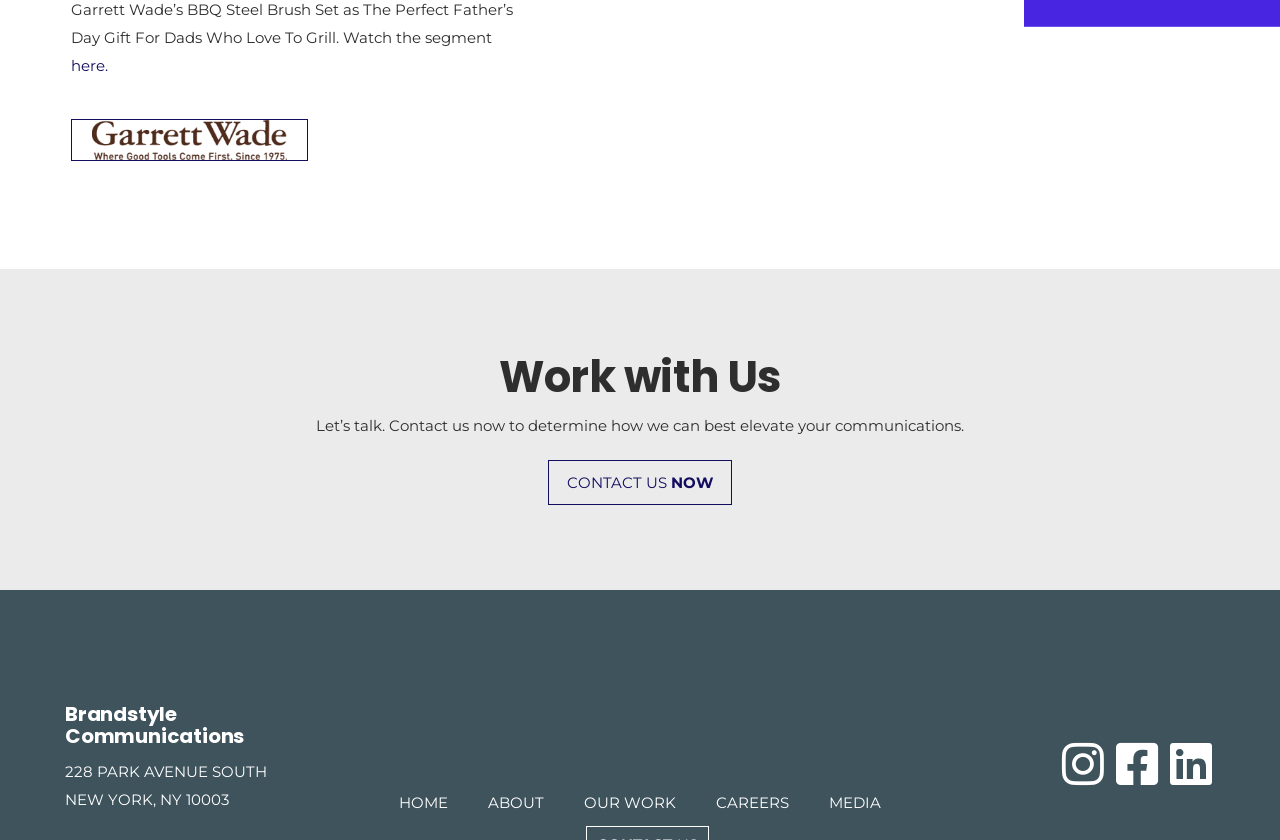Determine the bounding box for the described UI element: "Our Work".

[0.441, 0.928, 0.544, 0.983]